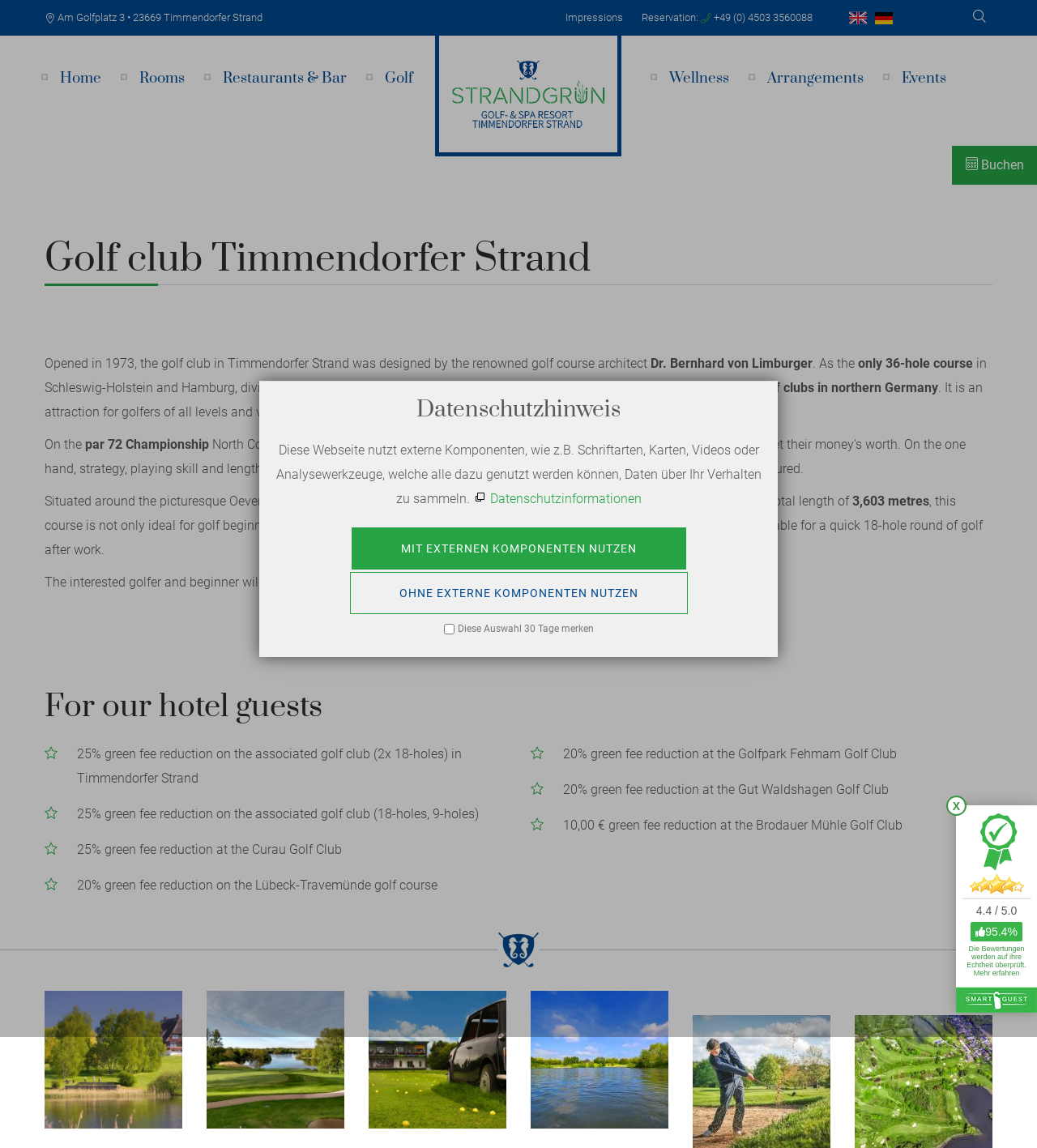Please determine the primary heading and provide its text.

Golf club Timmendorfer Strand